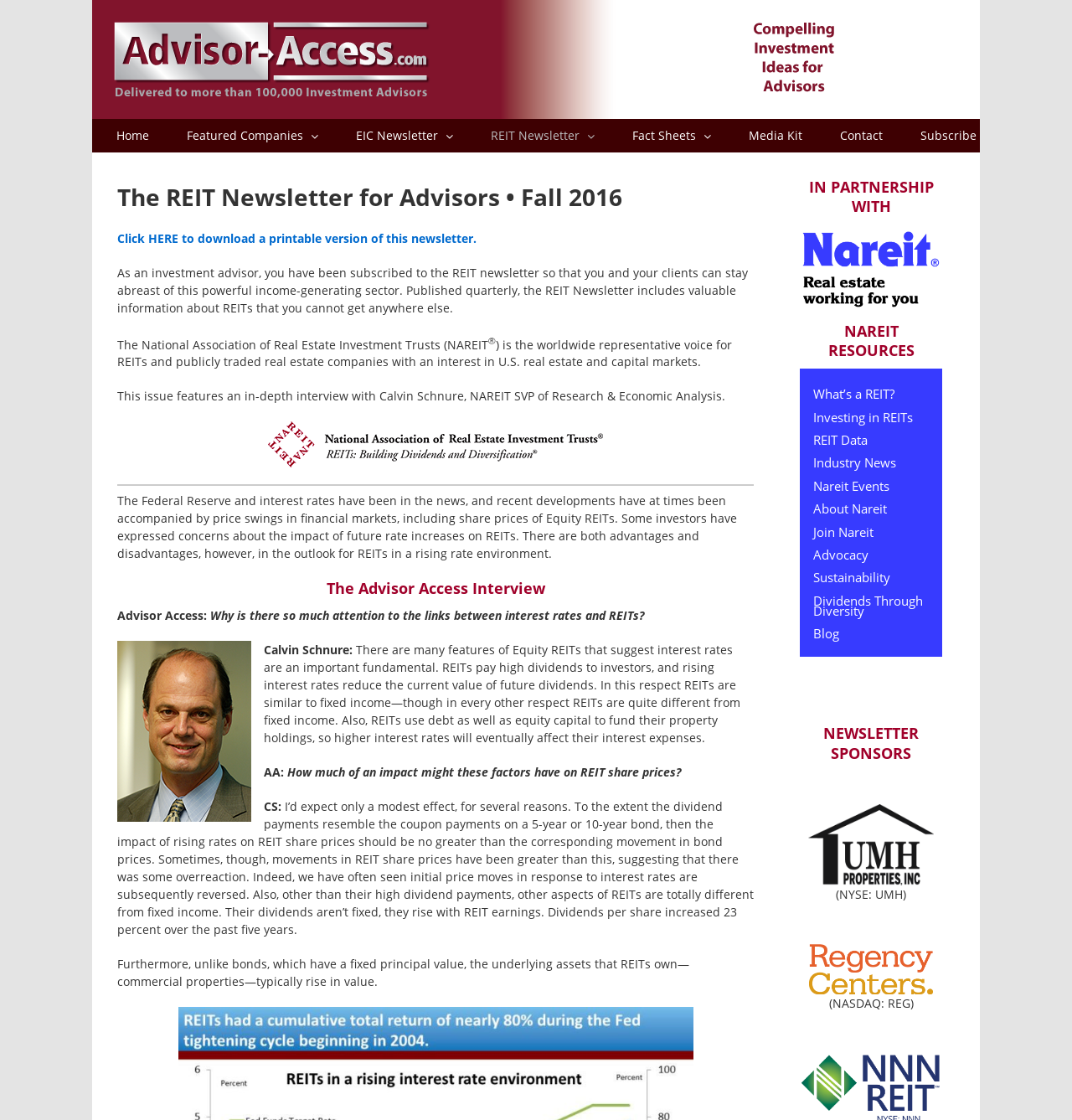What is the topic of the interview? Based on the image, give a response in one word or a short phrase.

Interest rates and REITs